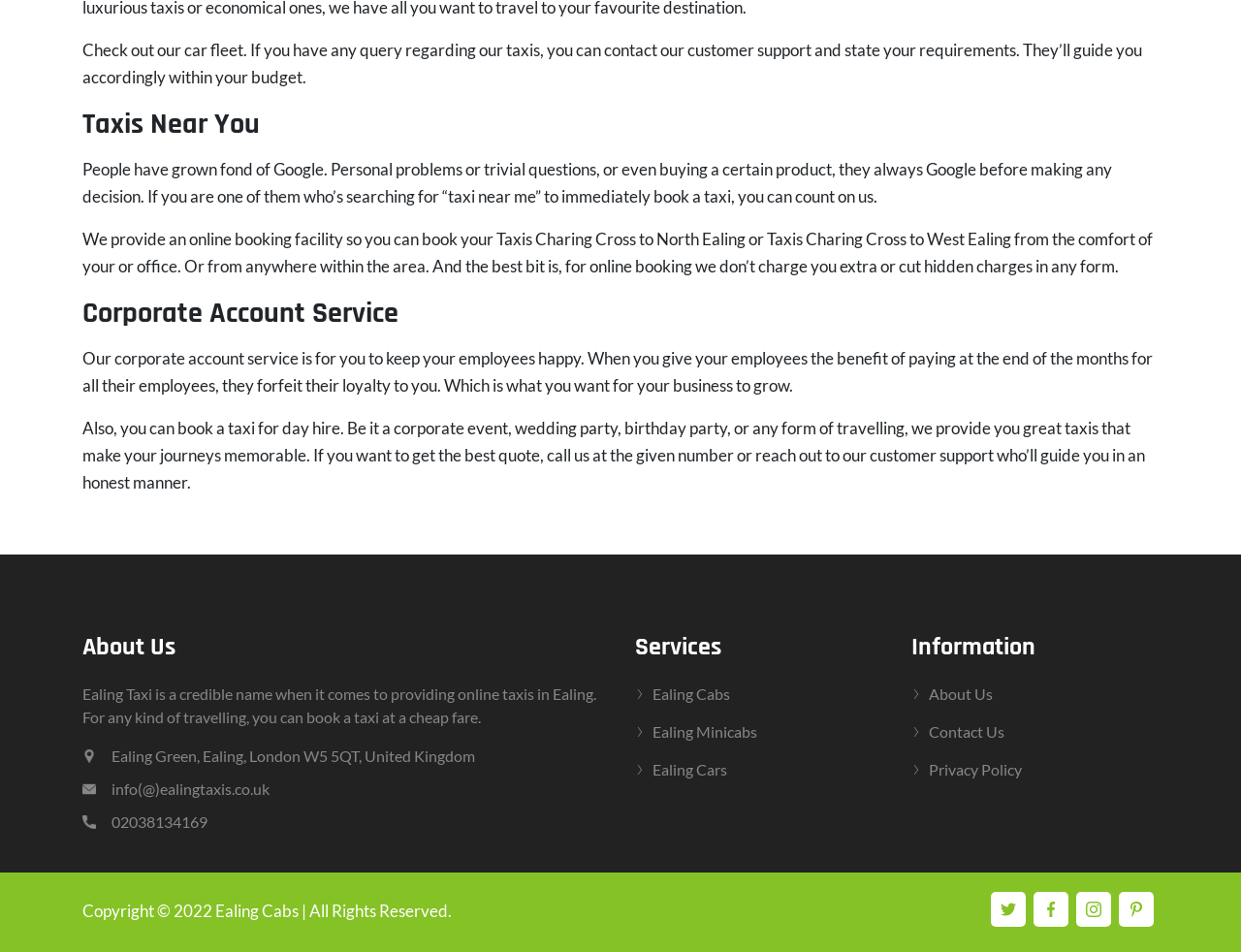What is the contact email of the company?
Based on the image, answer the question with as much detail as possible.

The contact email of the company is mentioned in the StaticText element with the text 'info(@)ealingtaxis.co.uk'.